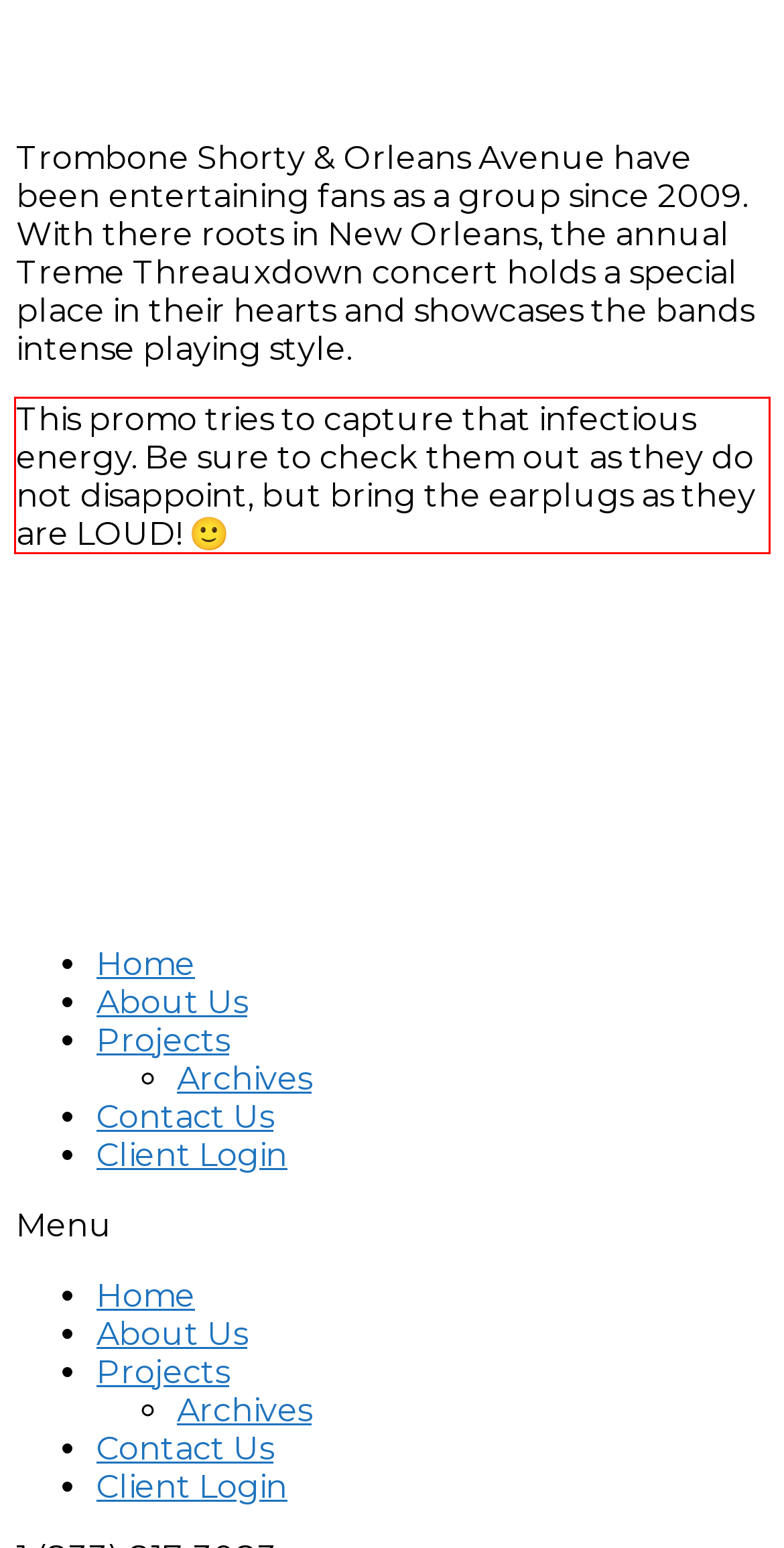View the screenshot of the webpage and identify the UI element surrounded by a red bounding box. Extract the text contained within this red bounding box.

This promo tries to capture that infectious energy. Be sure to check them out as they do not disappoint, but bring the earplugs as they are LOUD! 🙂